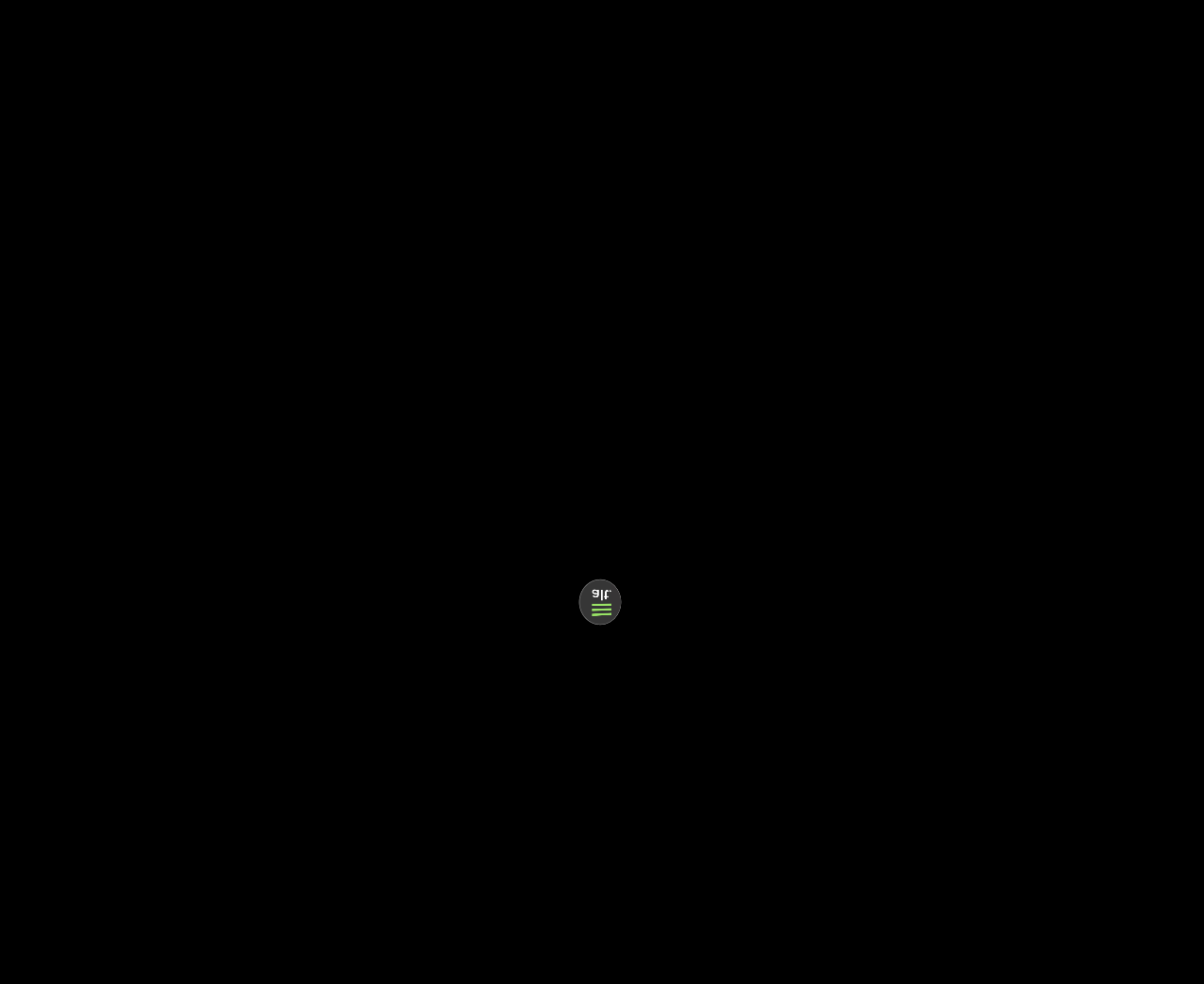Provide the bounding box coordinates for the UI element that is described by this text: "Search". The coordinates should be in the form of four float numbers between 0 and 1: [left, top, right, bottom].

[0.923, 0.017, 0.953, 0.056]